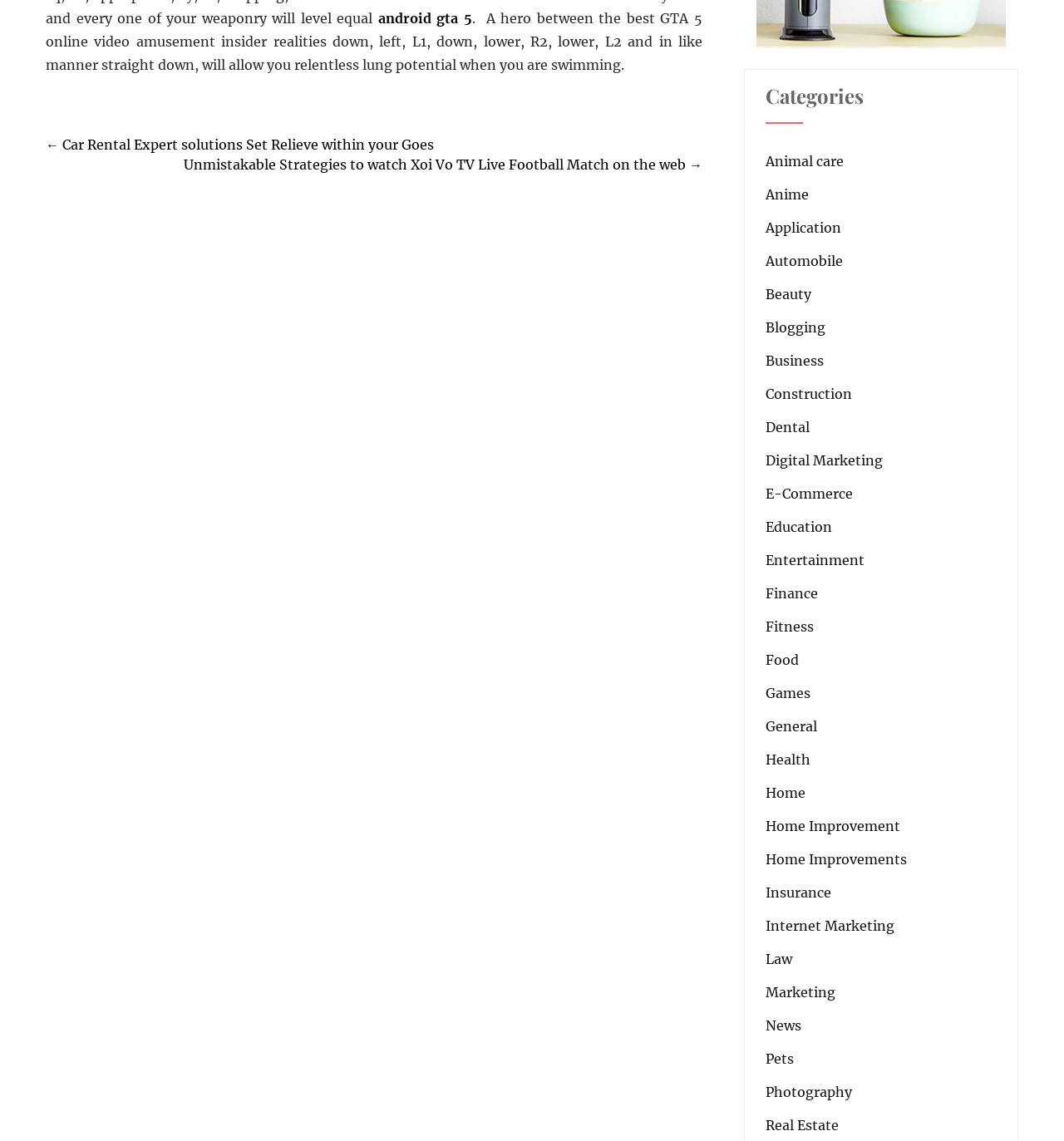Identify the bounding box coordinates of the clickable region necessary to fulfill the following instruction: "Click on the 'android gta 5' link". The bounding box coordinates should be four float numbers between 0 and 1, i.e., [left, top, right, bottom].

[0.355, 0.009, 0.444, 0.023]